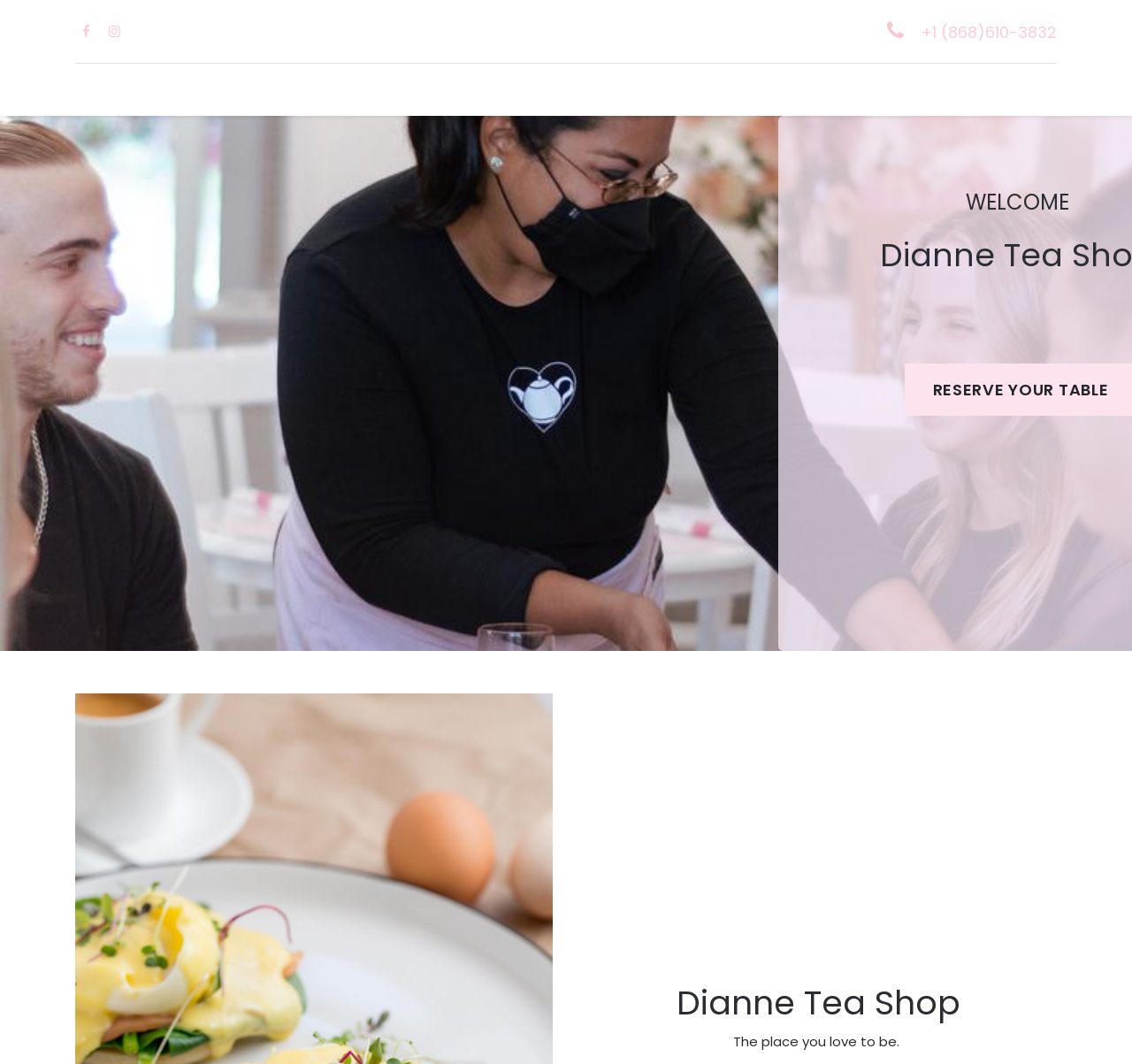Using the provided element description: "EVENTS", identify the bounding box coordinates. The coordinates should be four floats between 0 and 1 in the order [left, top, right, bottom].

[0.509, 0.068, 0.574, 0.1]